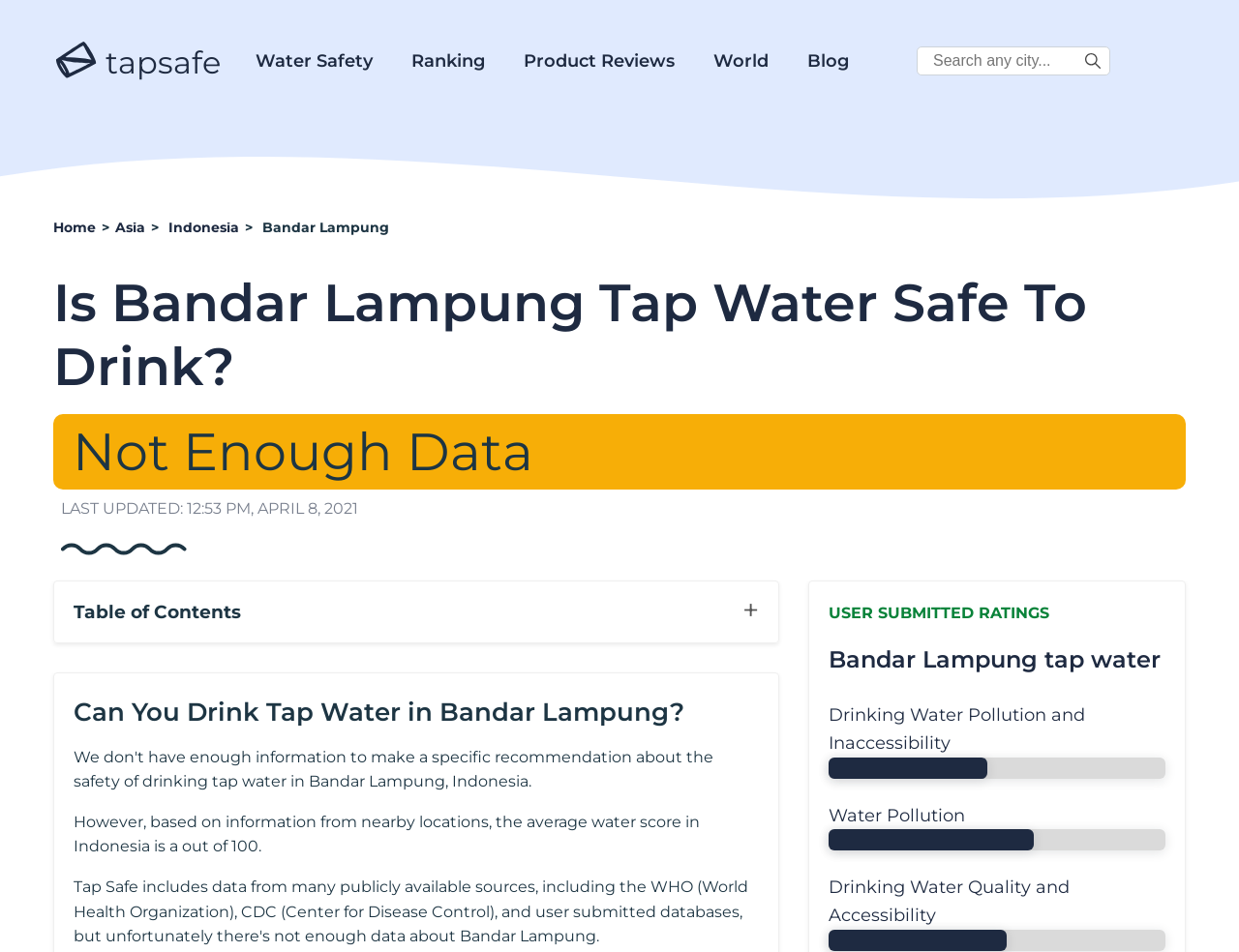Please identify the bounding box coordinates of where to click in order to follow the instruction: "Search for a city".

[0.74, 0.049, 0.896, 0.079]